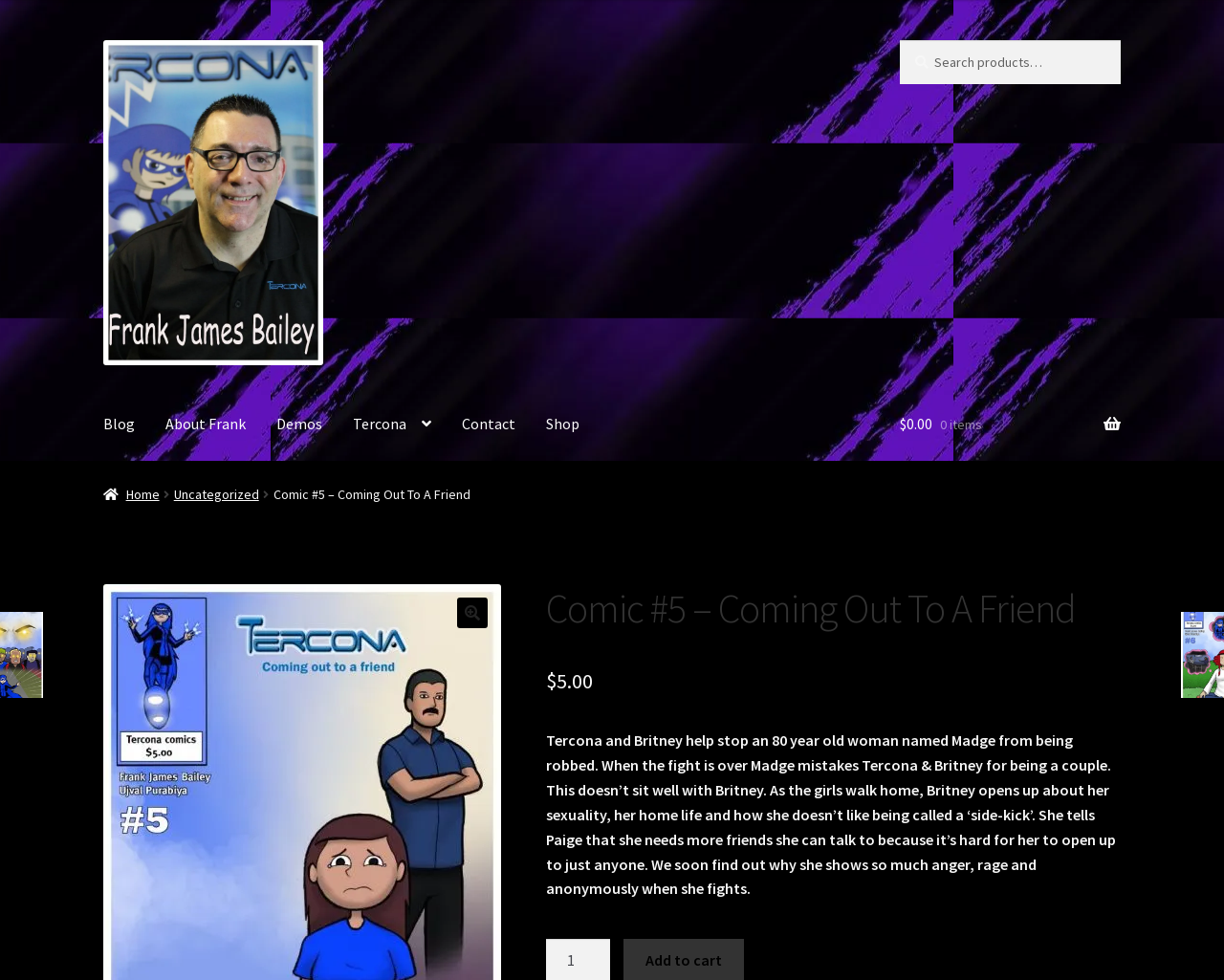Please locate the bounding box coordinates of the element that should be clicked to complete the given instruction: "Go to the blog".

[0.072, 0.395, 0.123, 0.471]